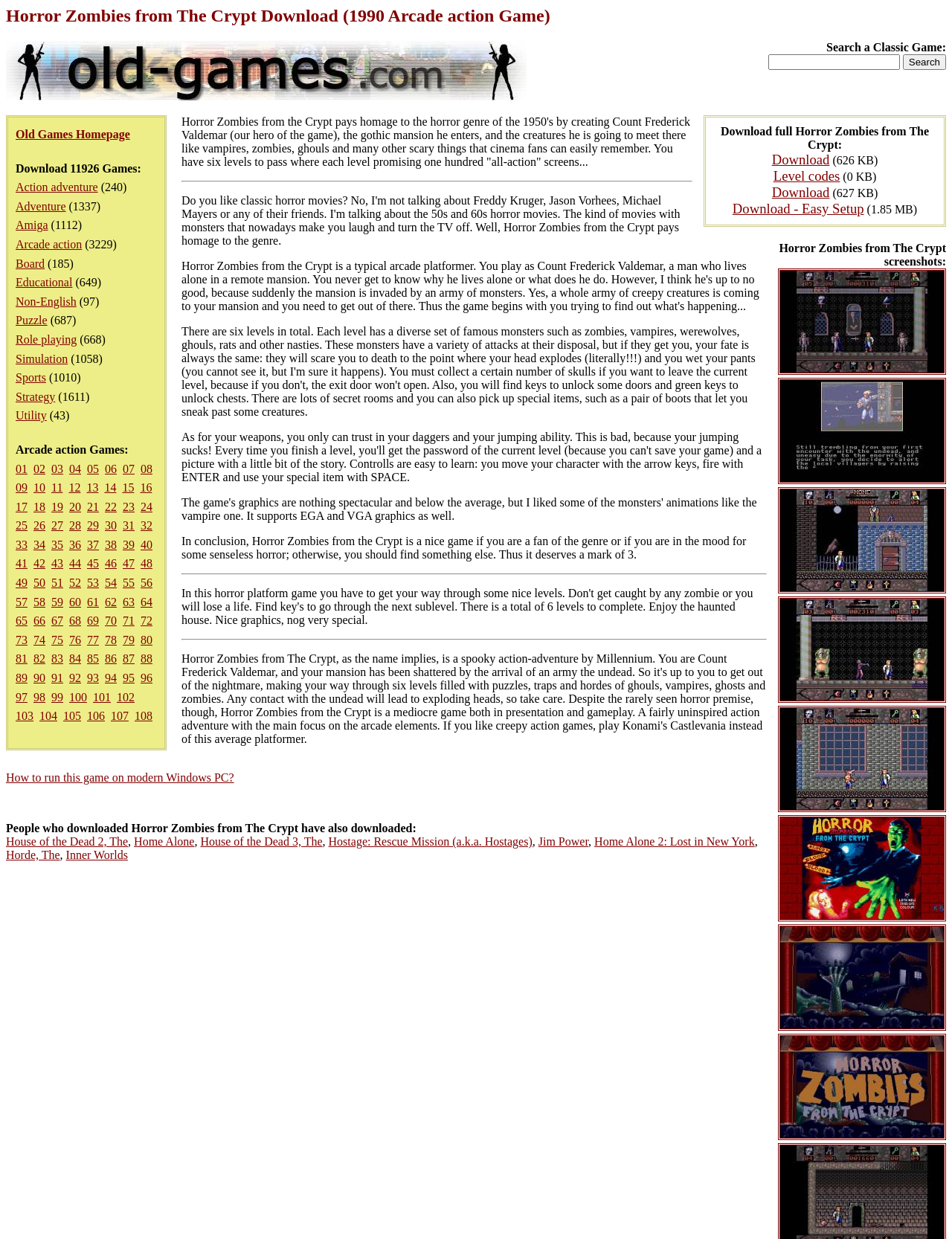Determine the bounding box for the UI element as described: "Home Alone". The coordinates should be represented as four float numbers between 0 and 1, formatted as [left, top, right, bottom].

[0.141, 0.674, 0.204, 0.684]